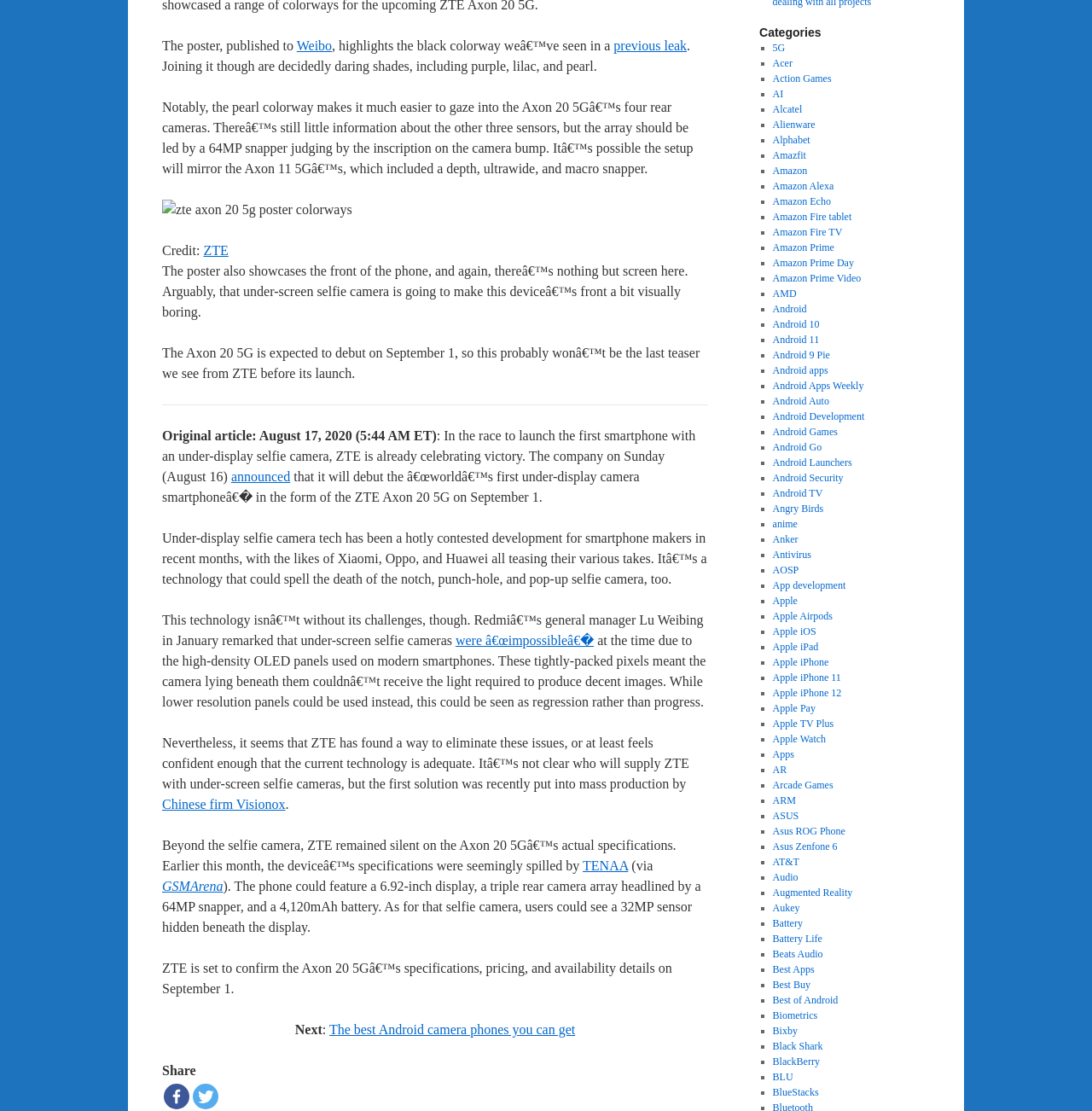Ascertain the bounding box coordinates for the UI element detailed here: "Amazon Fire TV". The coordinates should be provided as [left, top, right, bottom] with each value being a float between 0 and 1.

[0.707, 0.204, 0.771, 0.215]